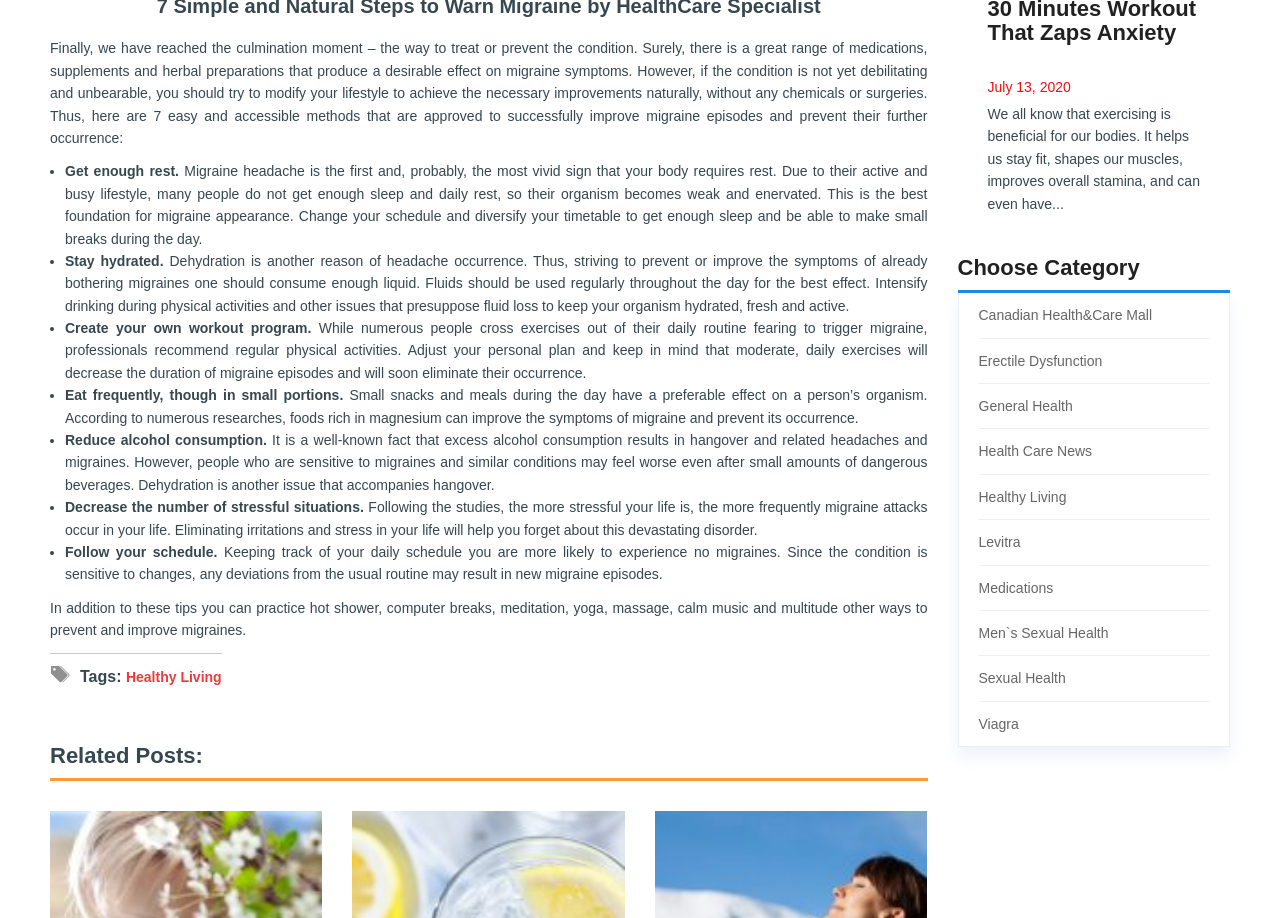What is the purpose of eating frequently in small portions?
Respond with a short answer, either a single word or a phrase, based on the image.

To improve migraine symptoms